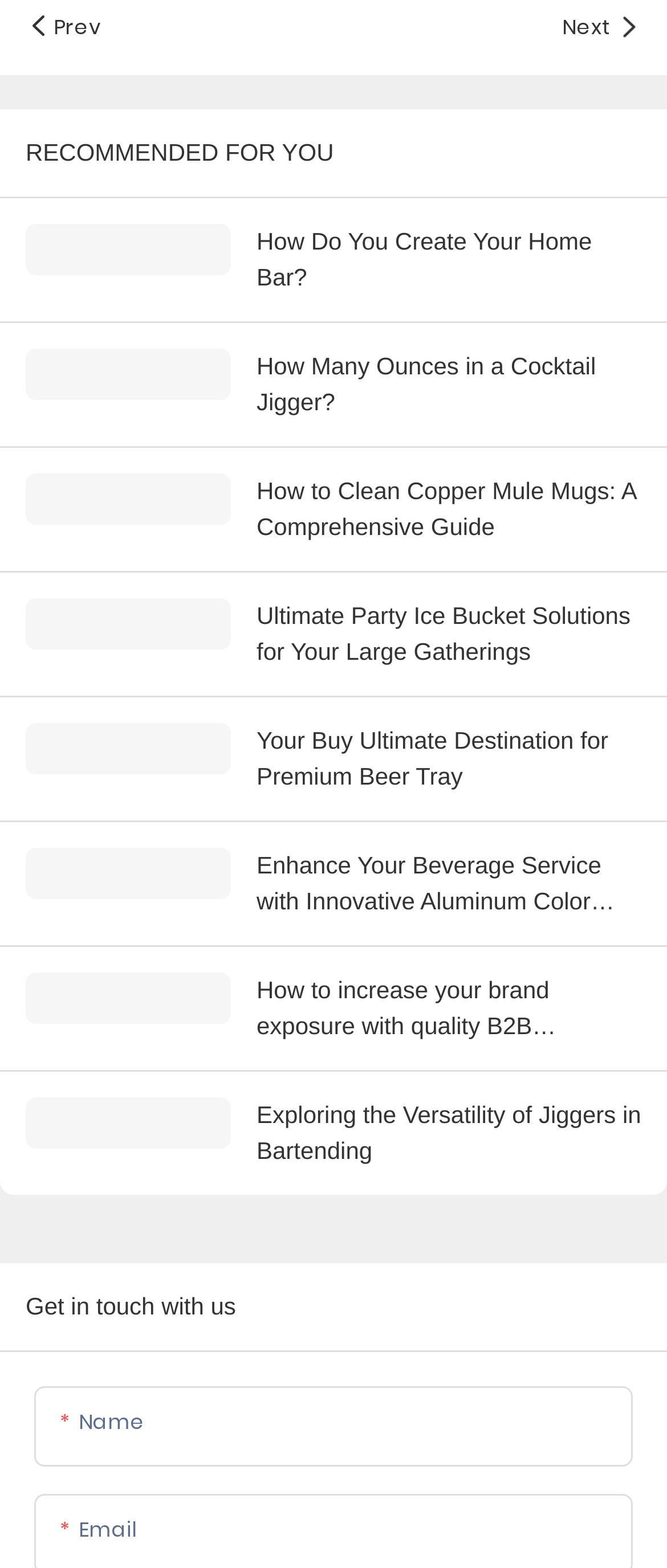Locate the bounding box coordinates of the element you need to click to accomplish the task described by this instruction: "Click on 'How Do You Create Your Home Bar?'".

[0.385, 0.142, 0.962, 0.188]